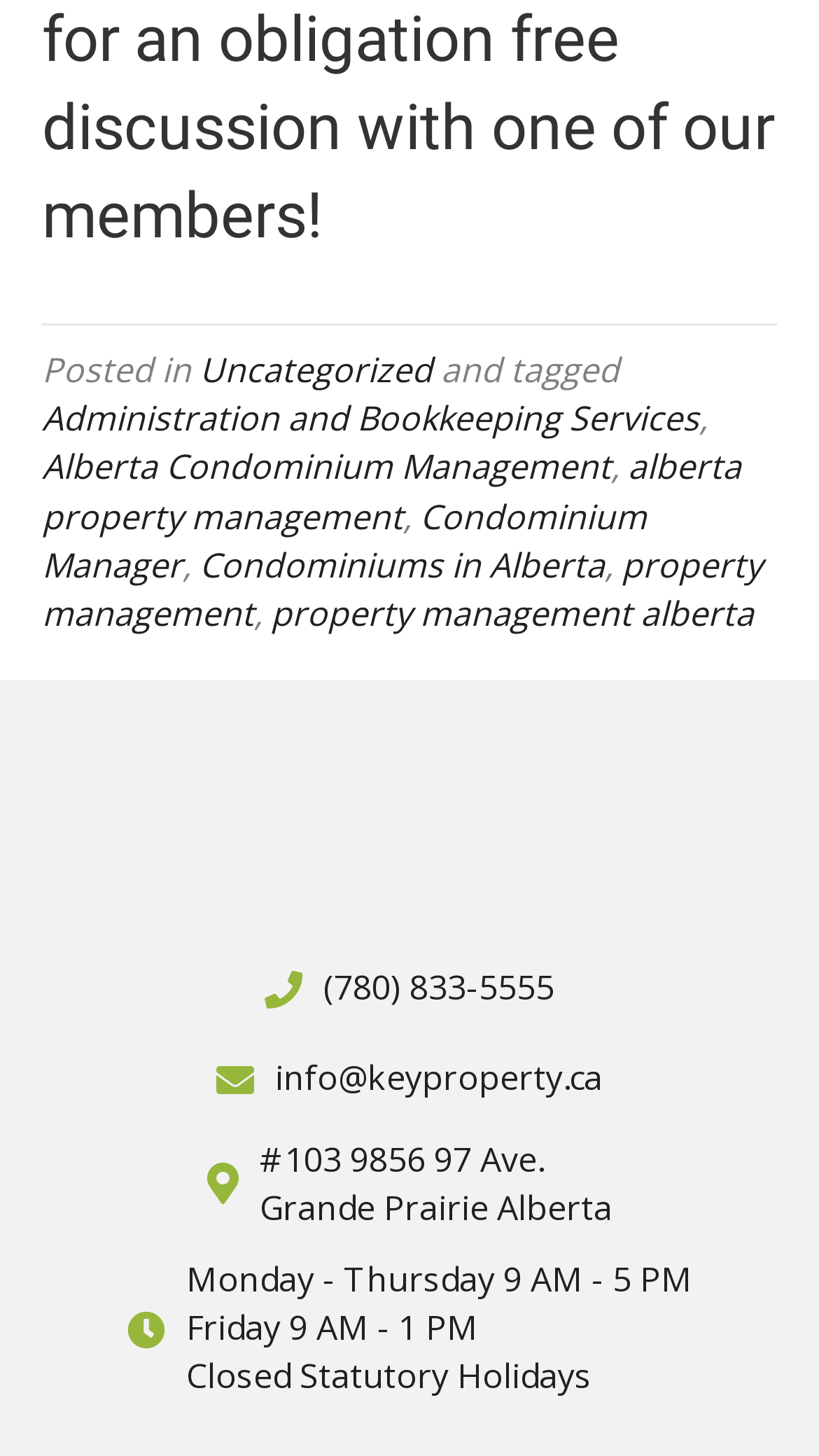Identify and provide the bounding box for the element described by: "Administration and Bookkeeping Services".

[0.051, 0.271, 0.854, 0.303]